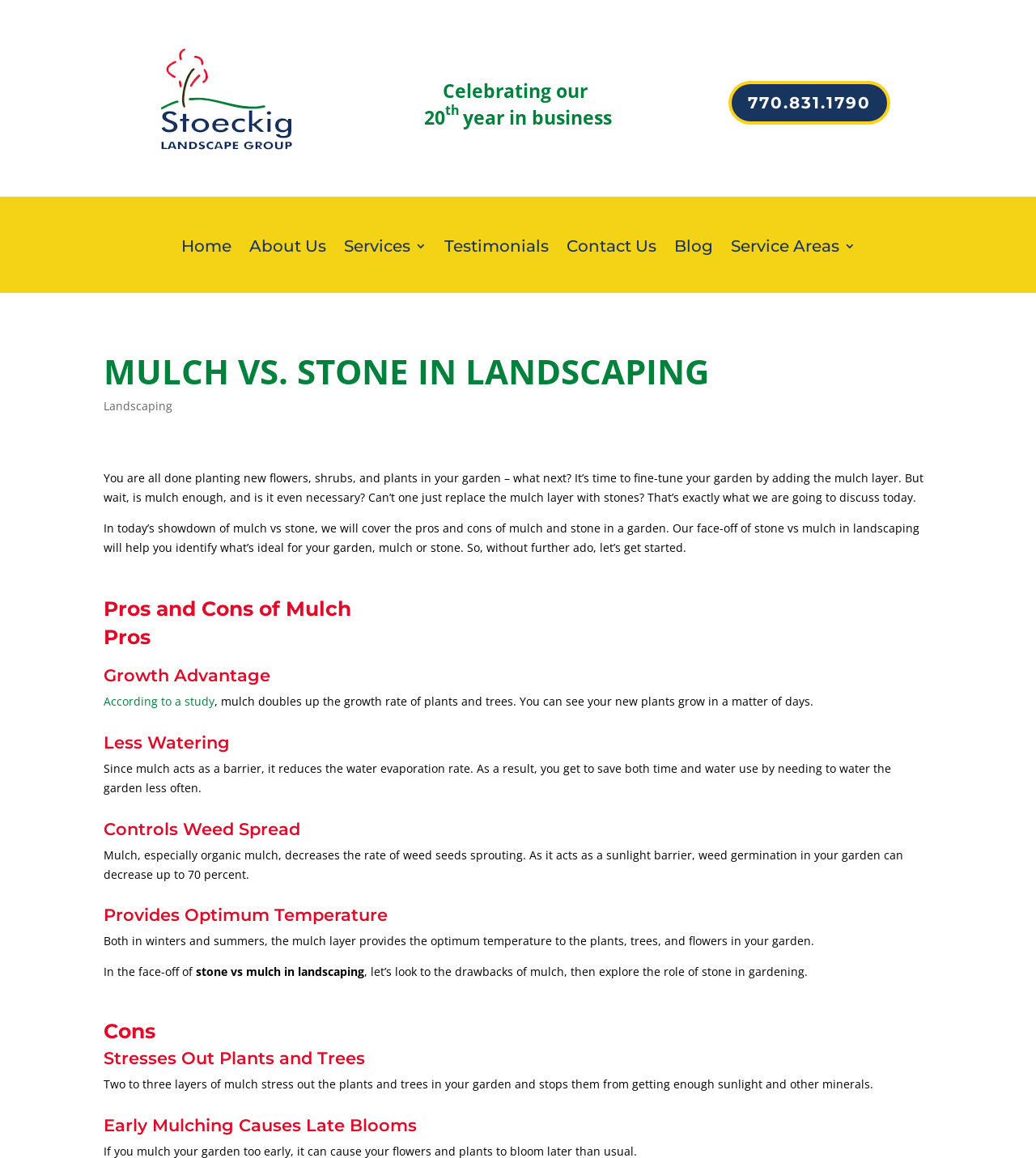Generate a comprehensive description of the webpage content.

The webpage is about a landscaping company, Stoeckig Landscape Group, and it appears to be a blog post comparing mulch and stone in landscaping. At the top left corner, there is a logo of the company, accompanied by a link to the homepage. Below the logo, there is a heading celebrating the company's 20th year in business. 

To the right of the logo, there is a phone number and a navigation menu with links to various pages, including Home, About Us, Services, Testimonials, Contact Us, and Blog. Below the navigation menu, there is a heading "Service Areas".

The main content of the webpage starts with a heading "MULCH VS. STONE IN LANDSCAPING" and an introductory paragraph discussing the importance of adding a mulch layer to a garden. The text then proceeds to compare mulch and stone in landscaping, presenting the pros and cons of each option. 

The pros of mulch include growth advantage, less watering, controlling weed spread, and providing optimum temperature. Each of these points is explained in a separate paragraph. 

The cons of mulch are also discussed, including stressing out plants and trees, and early mulching causing late blooms. 

Throughout the webpage, there are no images, but there are several headings and links to other pages. The text is organized in a clear and readable manner, making it easy to follow the comparison between mulch and stone in landscaping.